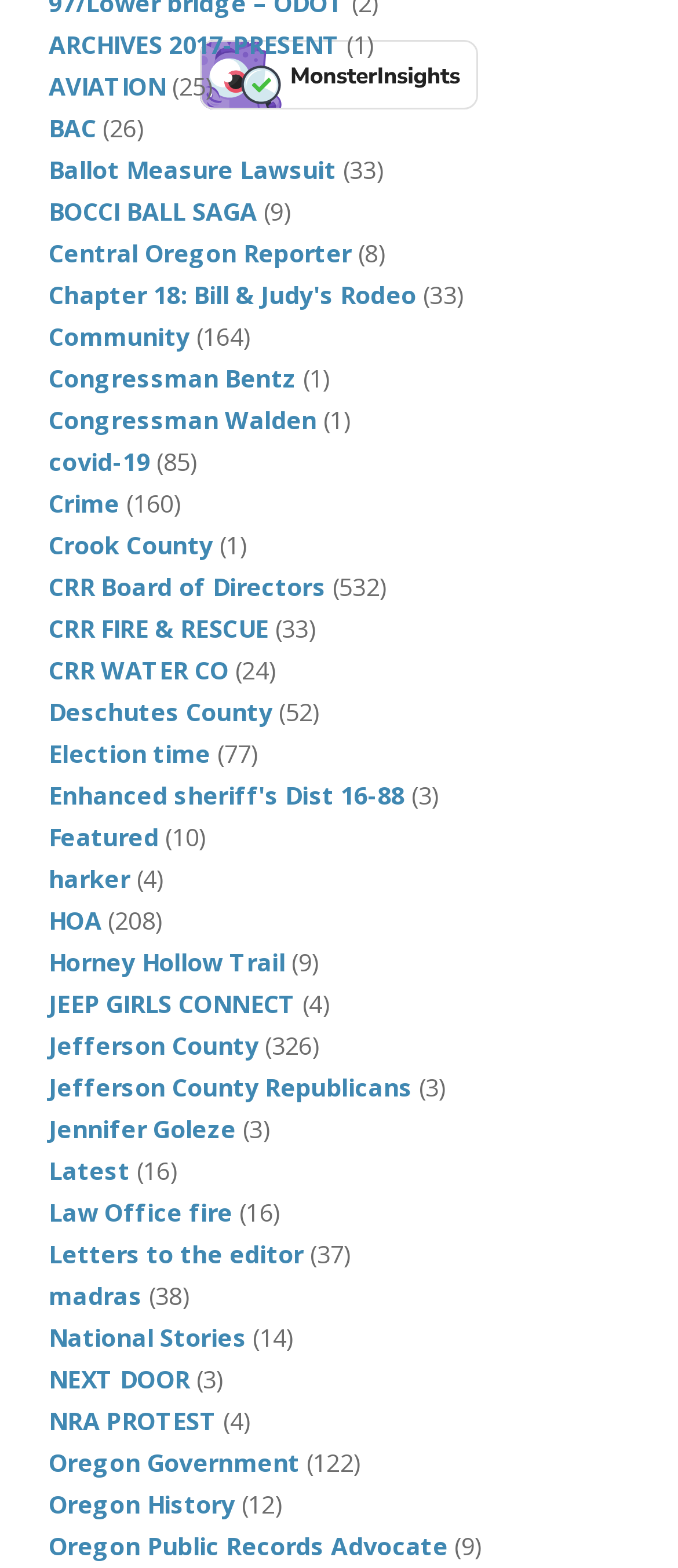Find and indicate the bounding box coordinates of the region you should select to follow the given instruction: "Click on AVIATION".

[0.072, 0.015, 0.244, 0.017]